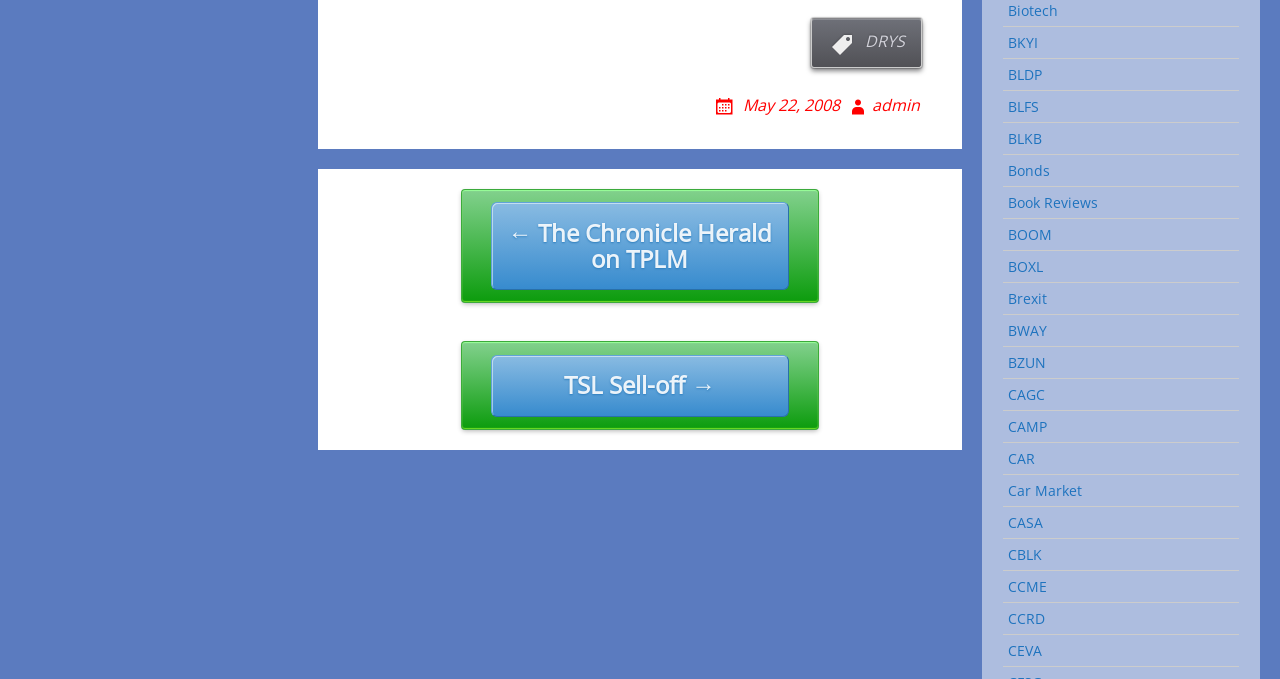What is the text of the first link?
Using the information from the image, answer the question thoroughly.

The first link has a bounding box coordinate of [0.634, 0.027, 0.721, 0.1] and its OCR text is 'DRYS', so the text of the first link is 'DRYS'.